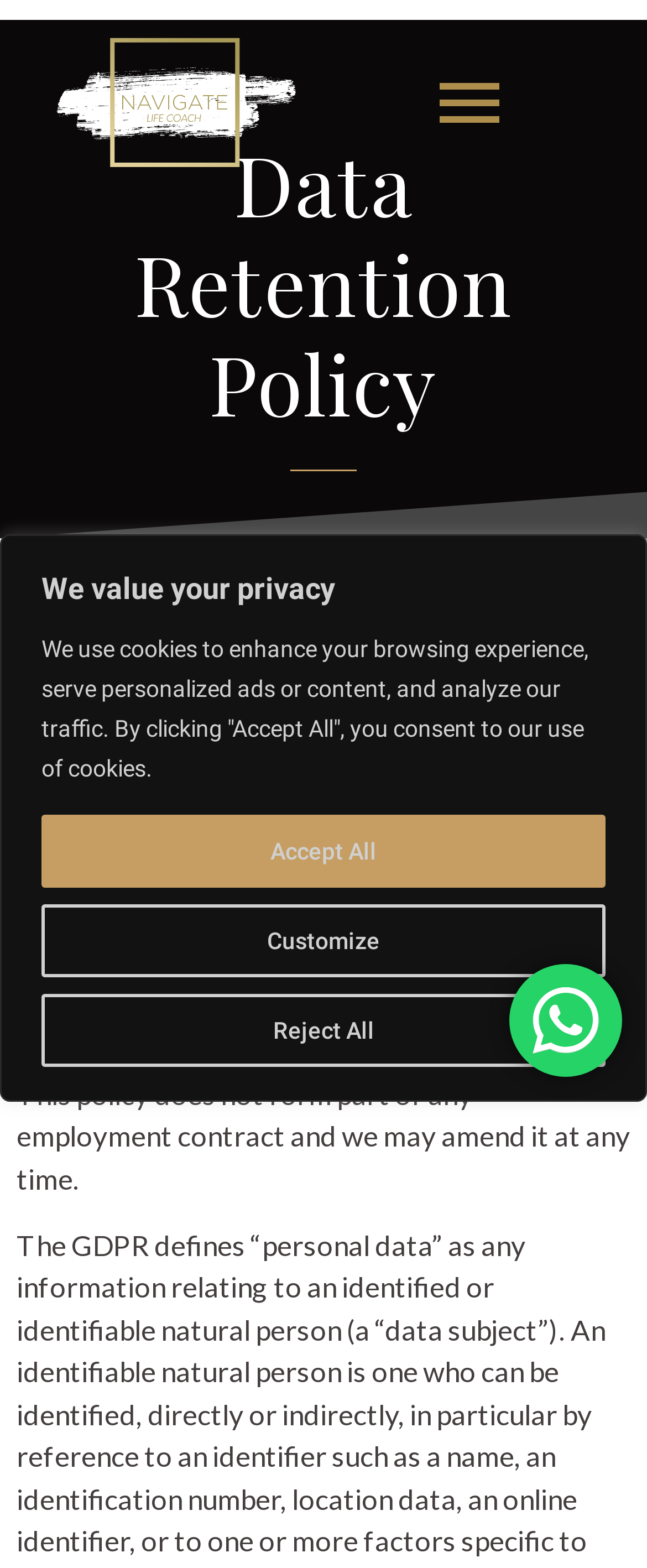What is the purpose of the 'WhatsApp us' button?
Please craft a detailed and exhaustive response to the question.

The purpose of the 'WhatsApp us' button is to provide a means of contact, allowing users to reach out to the company, Navigate Life Coach, via WhatsApp, as indicated by the text 'WhatsApp us' and the accompanying image of the WhatsApp logo.